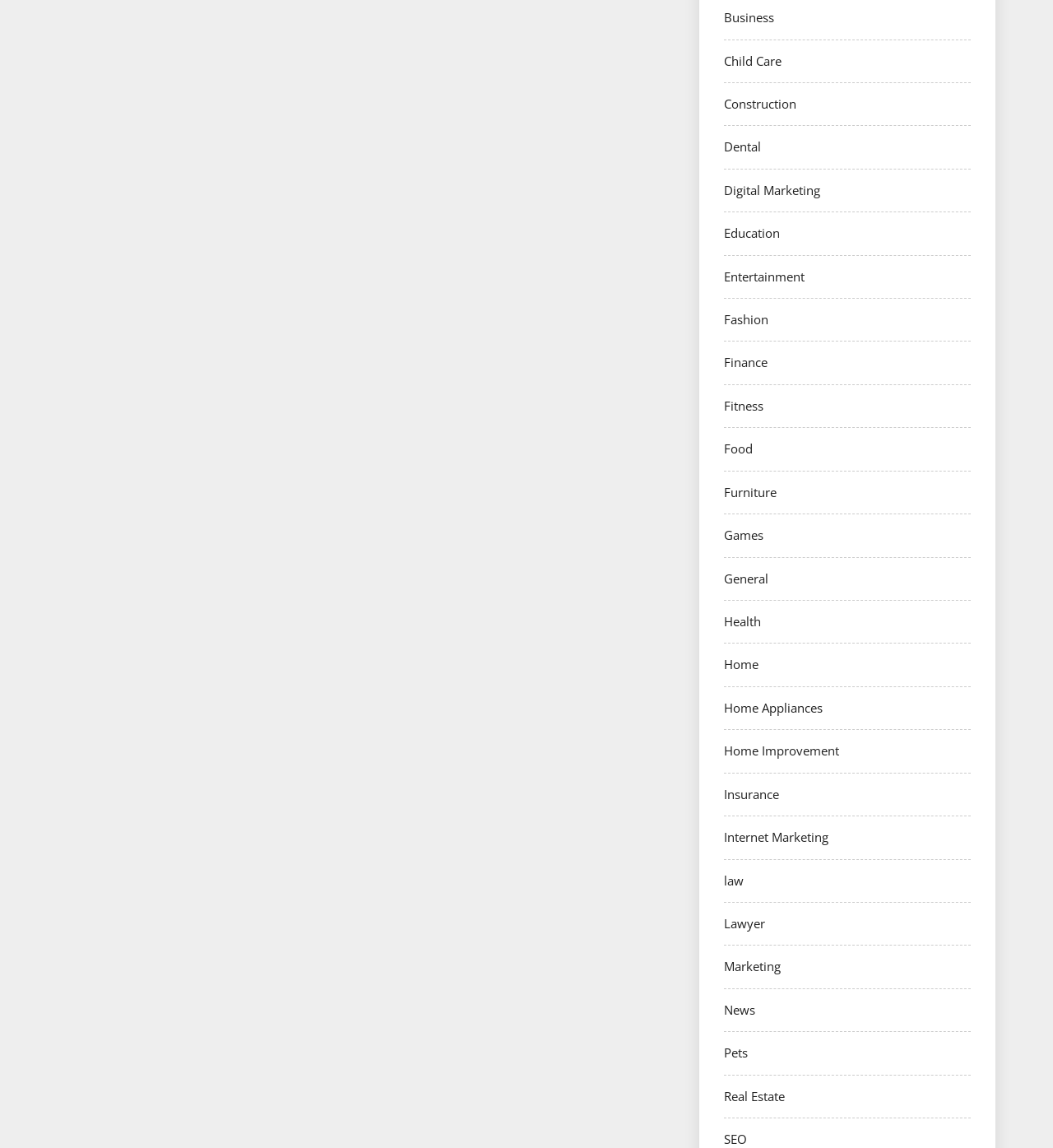Based on the description "Marketing", find the bounding box of the specified UI element.

[0.688, 0.835, 0.741, 0.849]